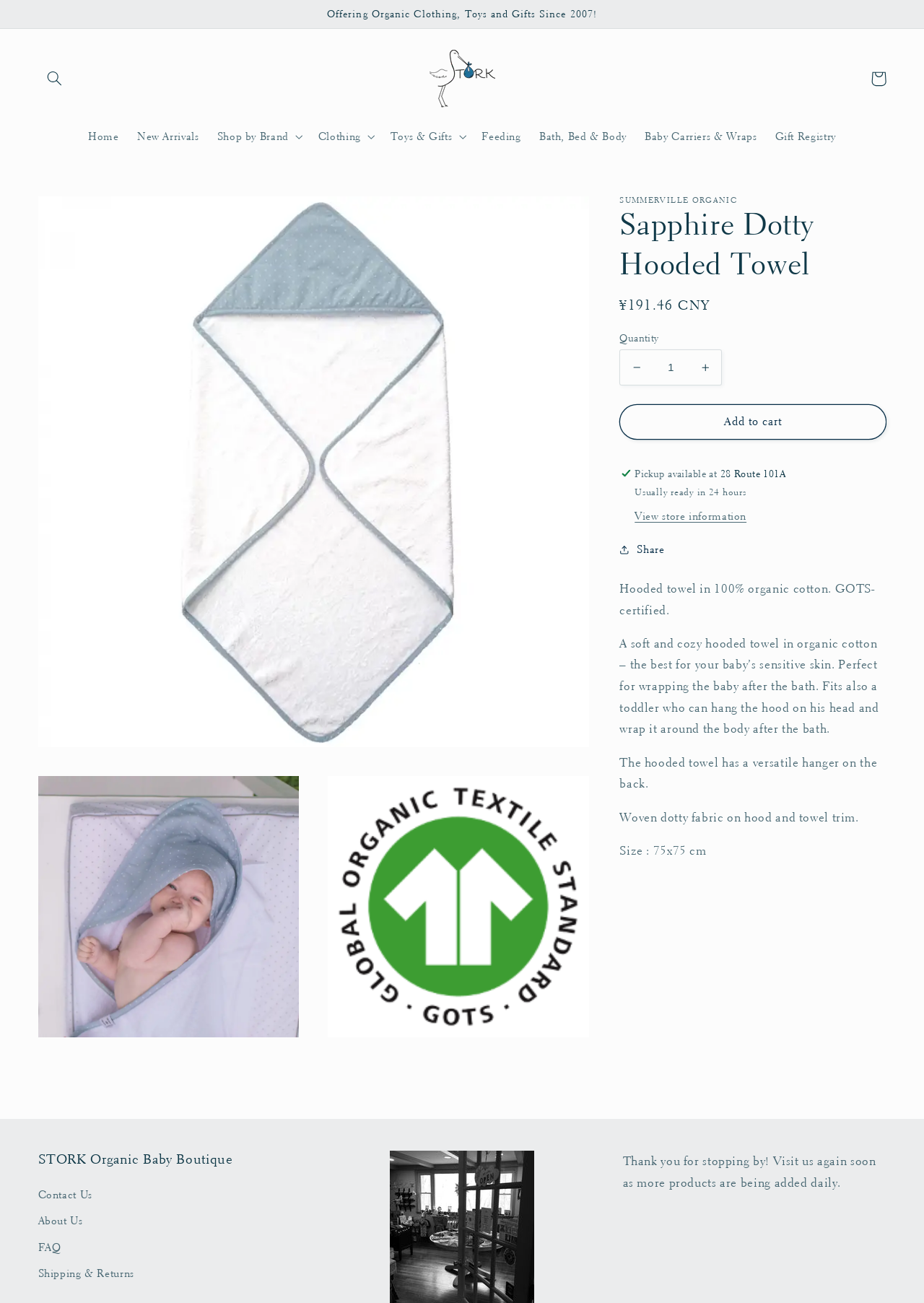What is the material of the hooded towel?
Refer to the image and provide a concise answer in one word or phrase.

100% organic cotton